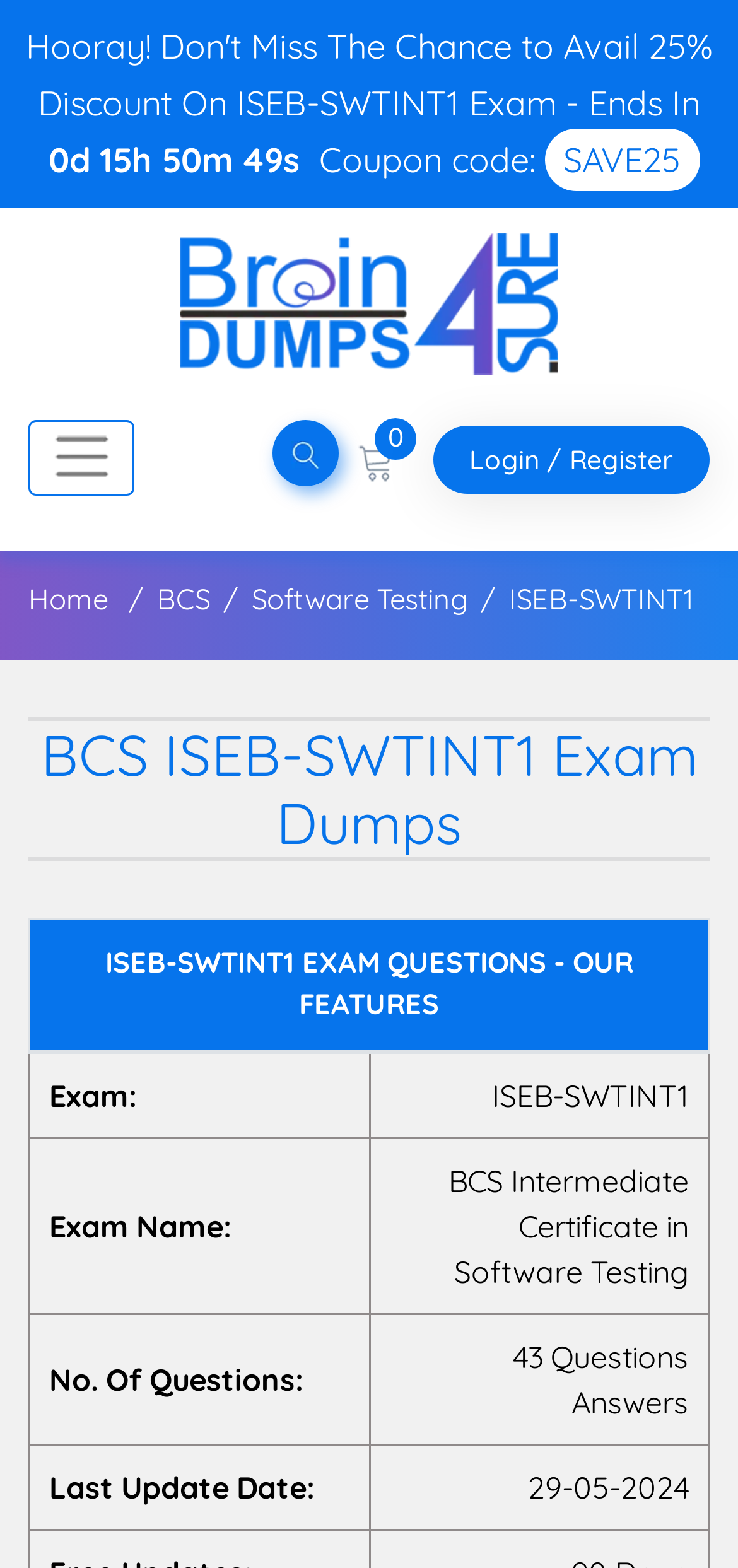What is the last update date of the exam?
Please look at the screenshot and answer in one word or a short phrase.

29-05-2024